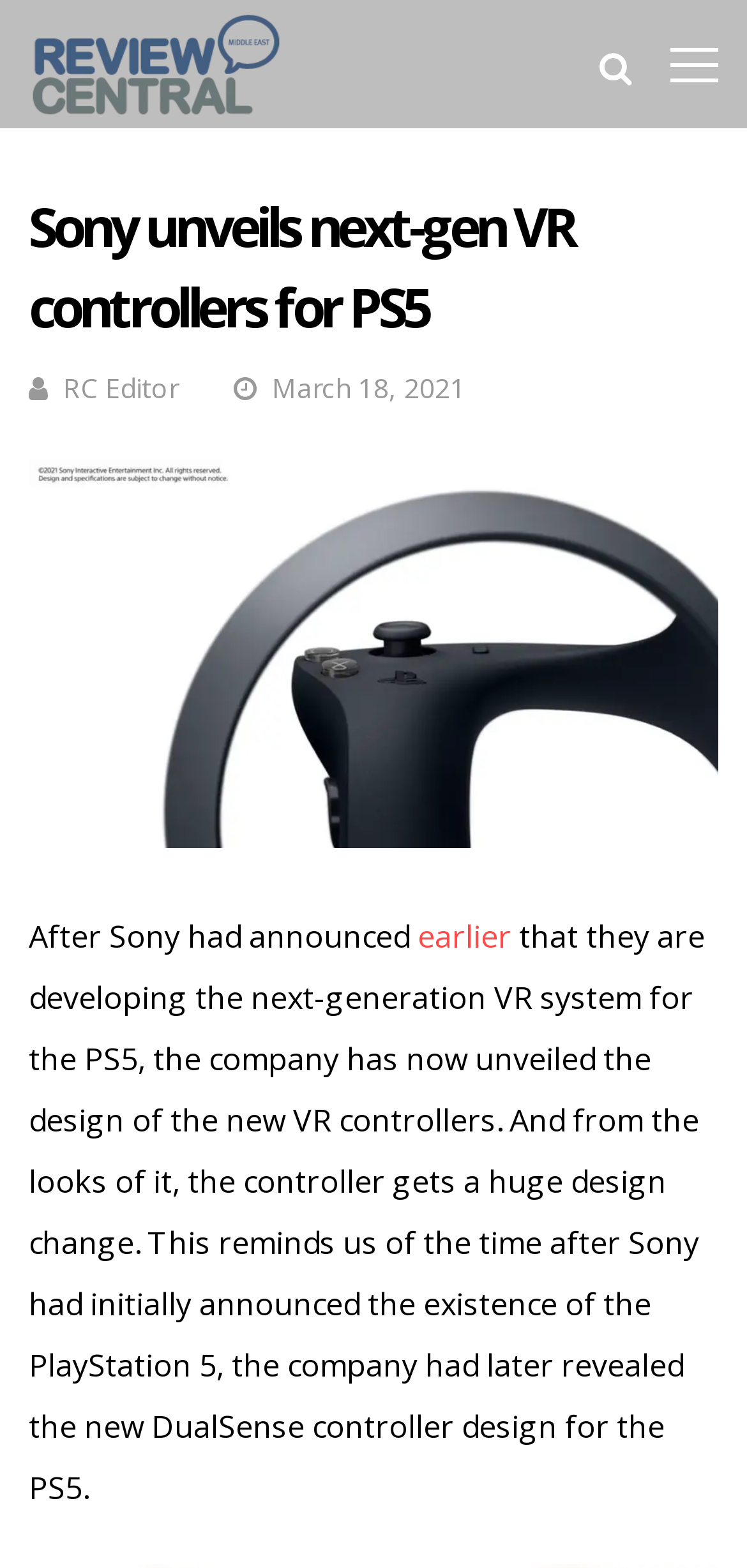Determine the bounding box for the UI element described here: "earlier".

[0.559, 0.583, 0.685, 0.61]